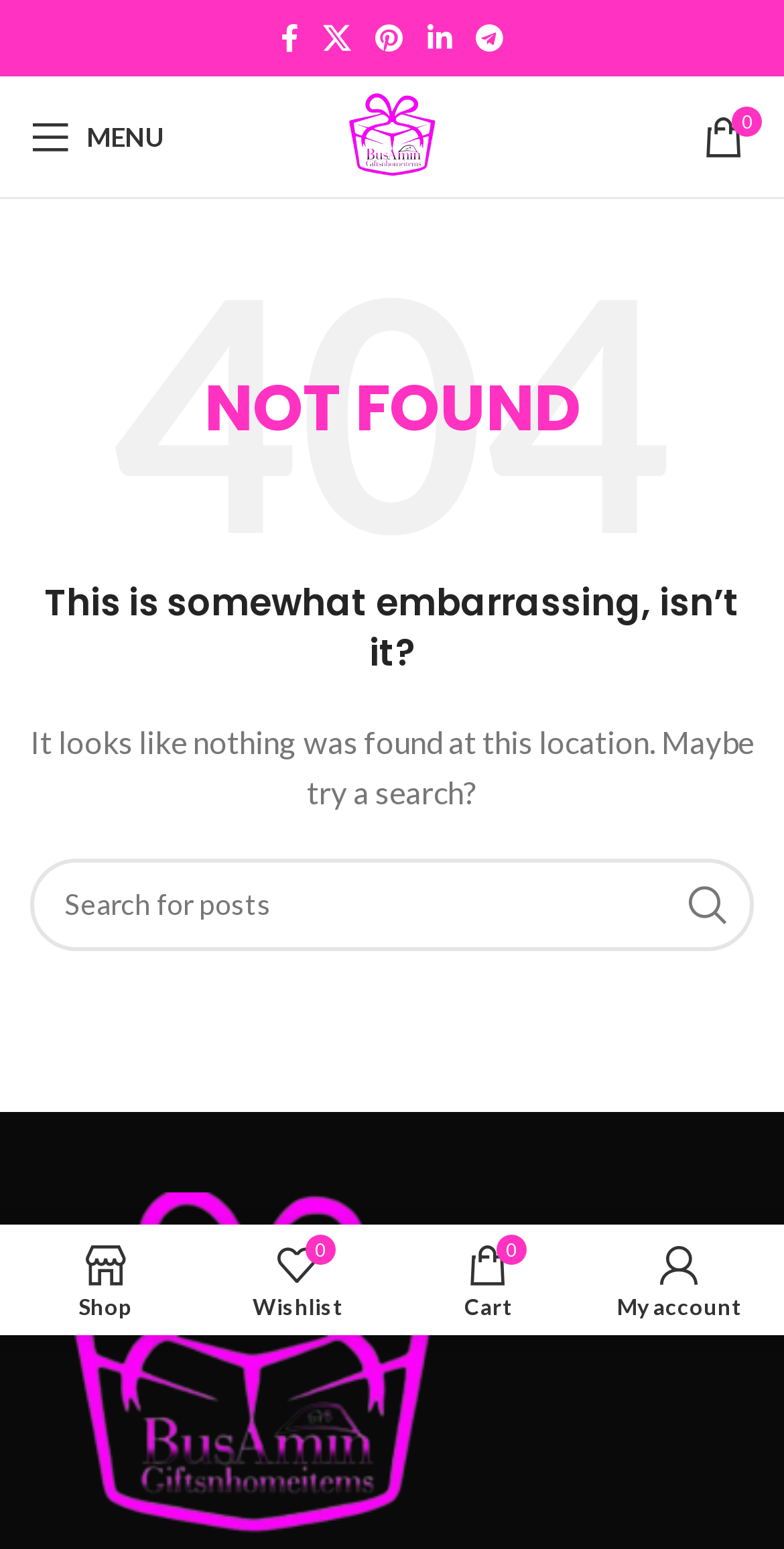Please find and report the bounding box coordinates of the element to click in order to perform the following action: "Go to my account". The coordinates should be expressed as four float numbers between 0 and 1, in the format [left, top, right, bottom].

[0.744, 0.797, 0.987, 0.855]